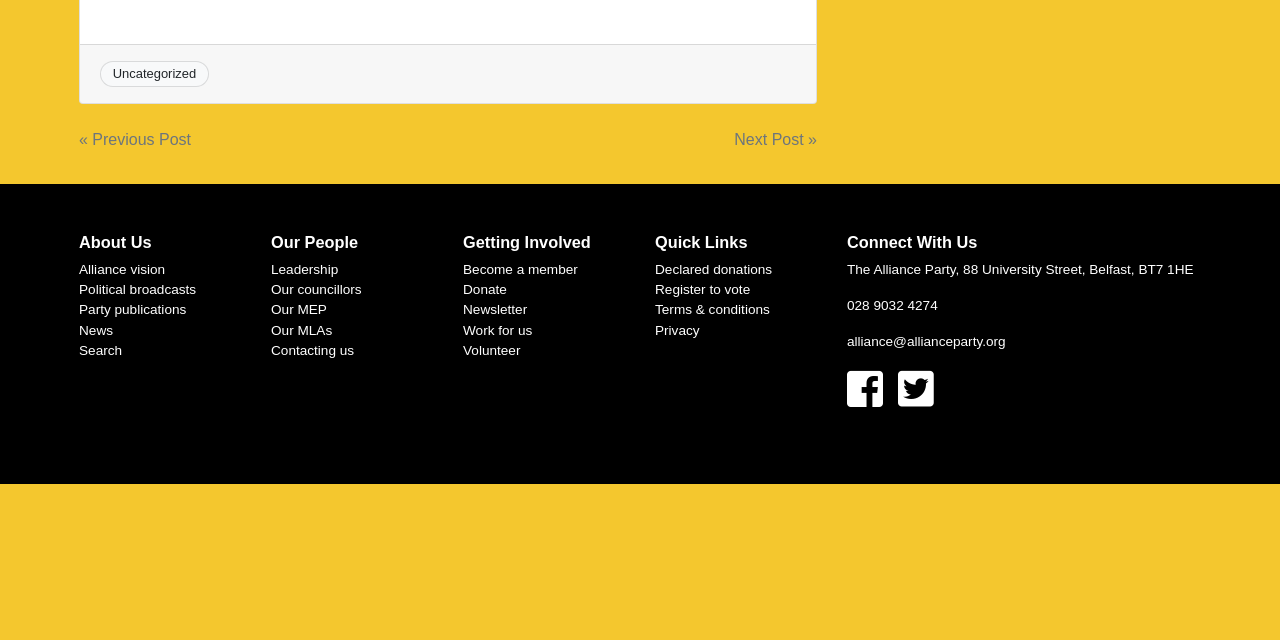Please provide the bounding box coordinates in the format (top-left x, top-left y, bottom-right x, bottom-right y). Remember, all values are floating point numbers between 0 and 1. What is the bounding box coordinate of the region described as: Become a member

[0.362, 0.409, 0.451, 0.432]